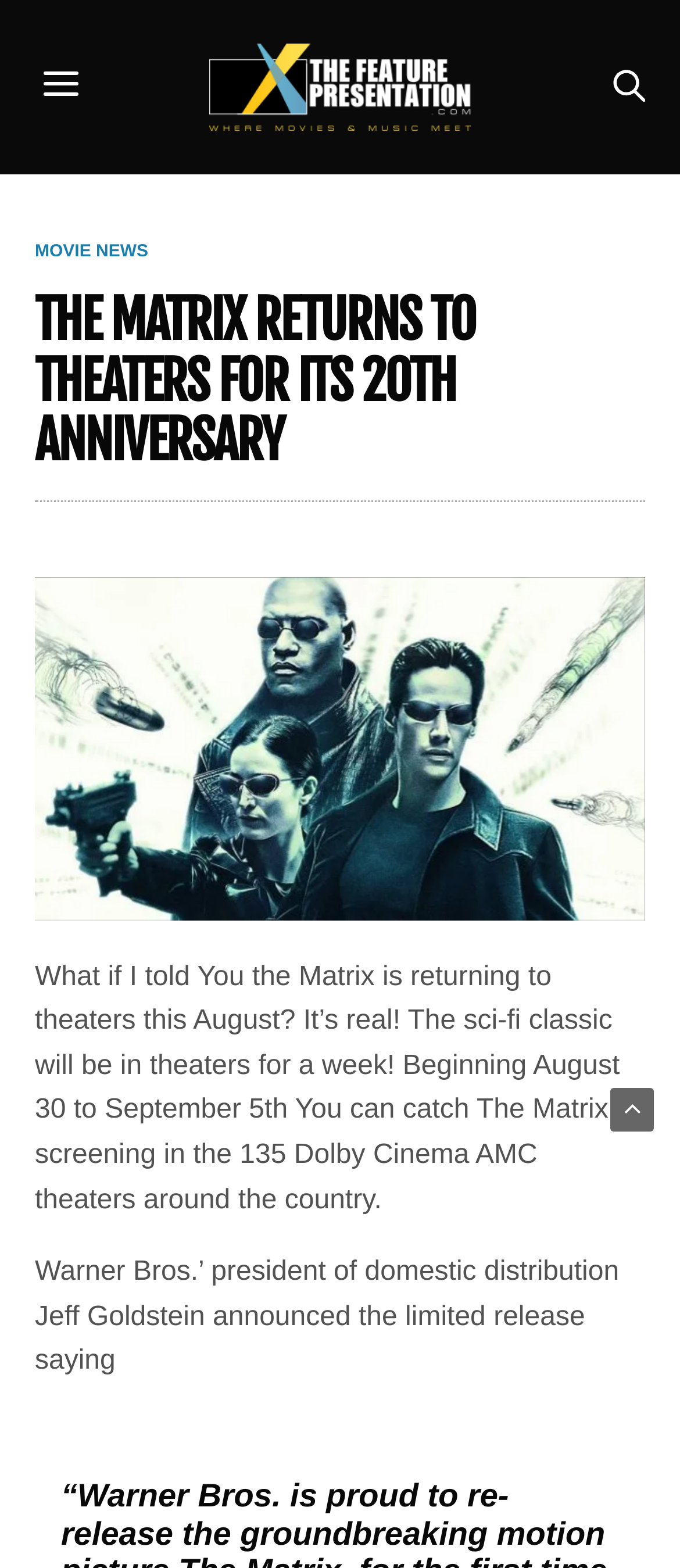What is the date range for The Matrix screening?
From the image, respond using a single word or phrase.

August 30 to September 5th